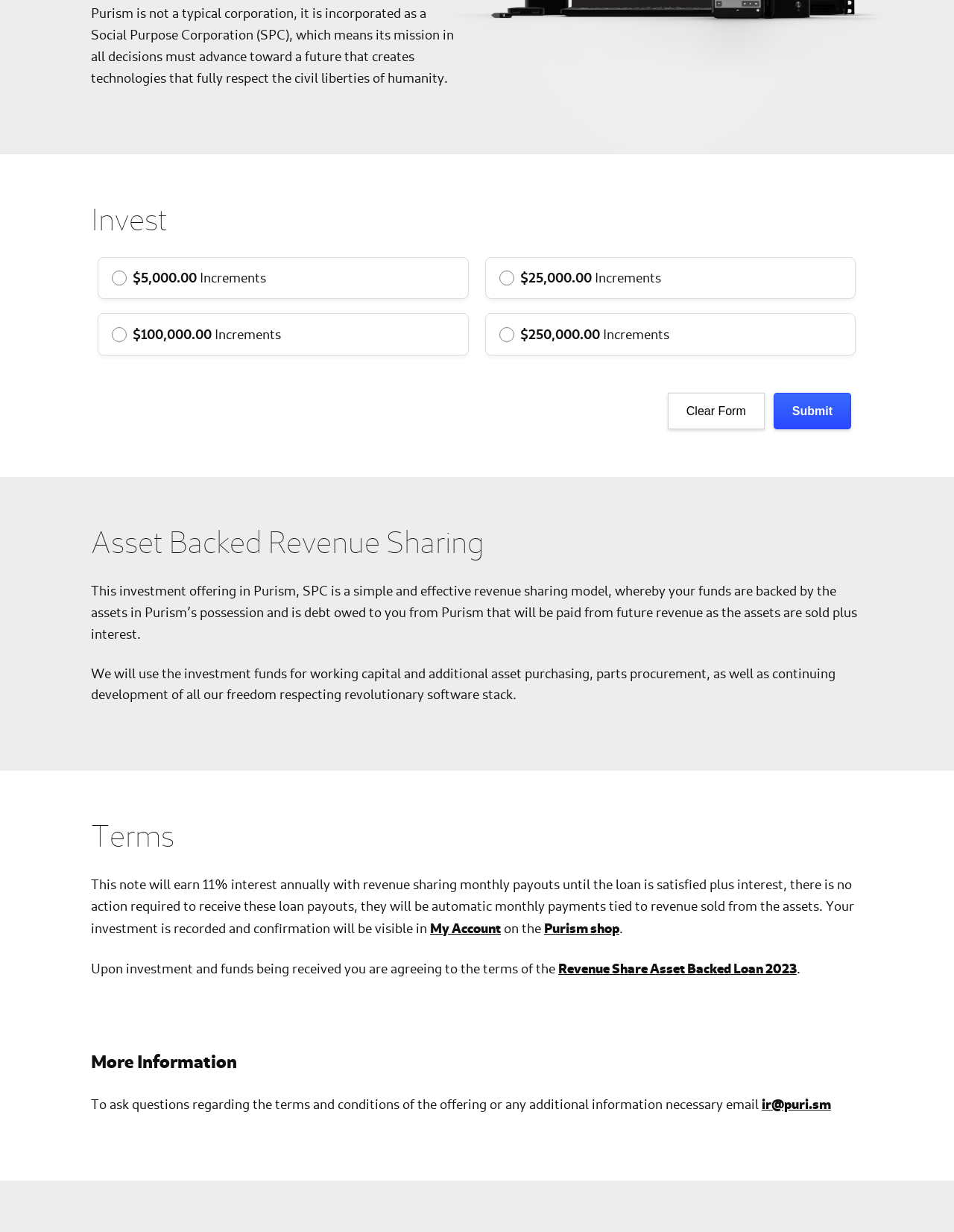What is the interest rate for the investment?
Answer with a single word or phrase, using the screenshot for reference.

11% annually